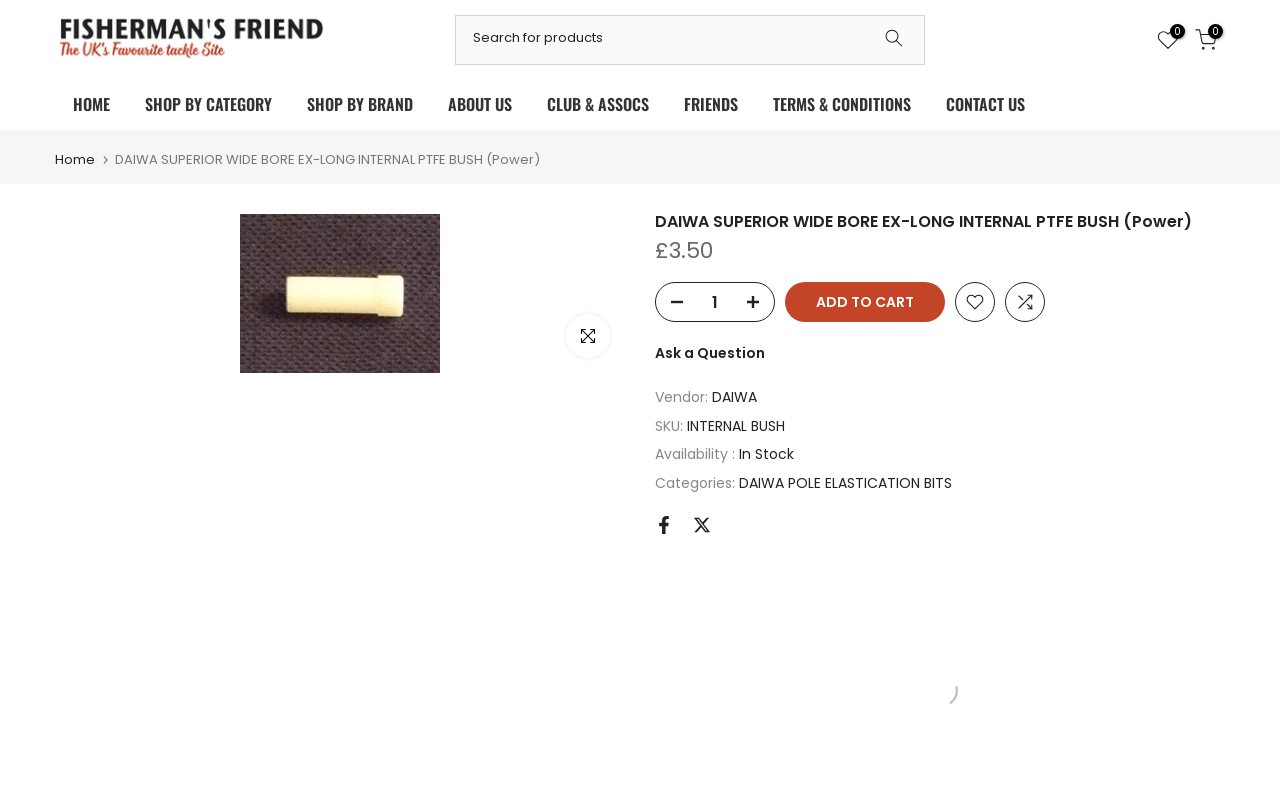Specify the bounding box coordinates of the region I need to click to perform the following instruction: "Share on Facebook". The coordinates must be four float numbers in the range of 0 to 1, i.e., [left, top, right, bottom].

[0.512, 0.647, 0.526, 0.669]